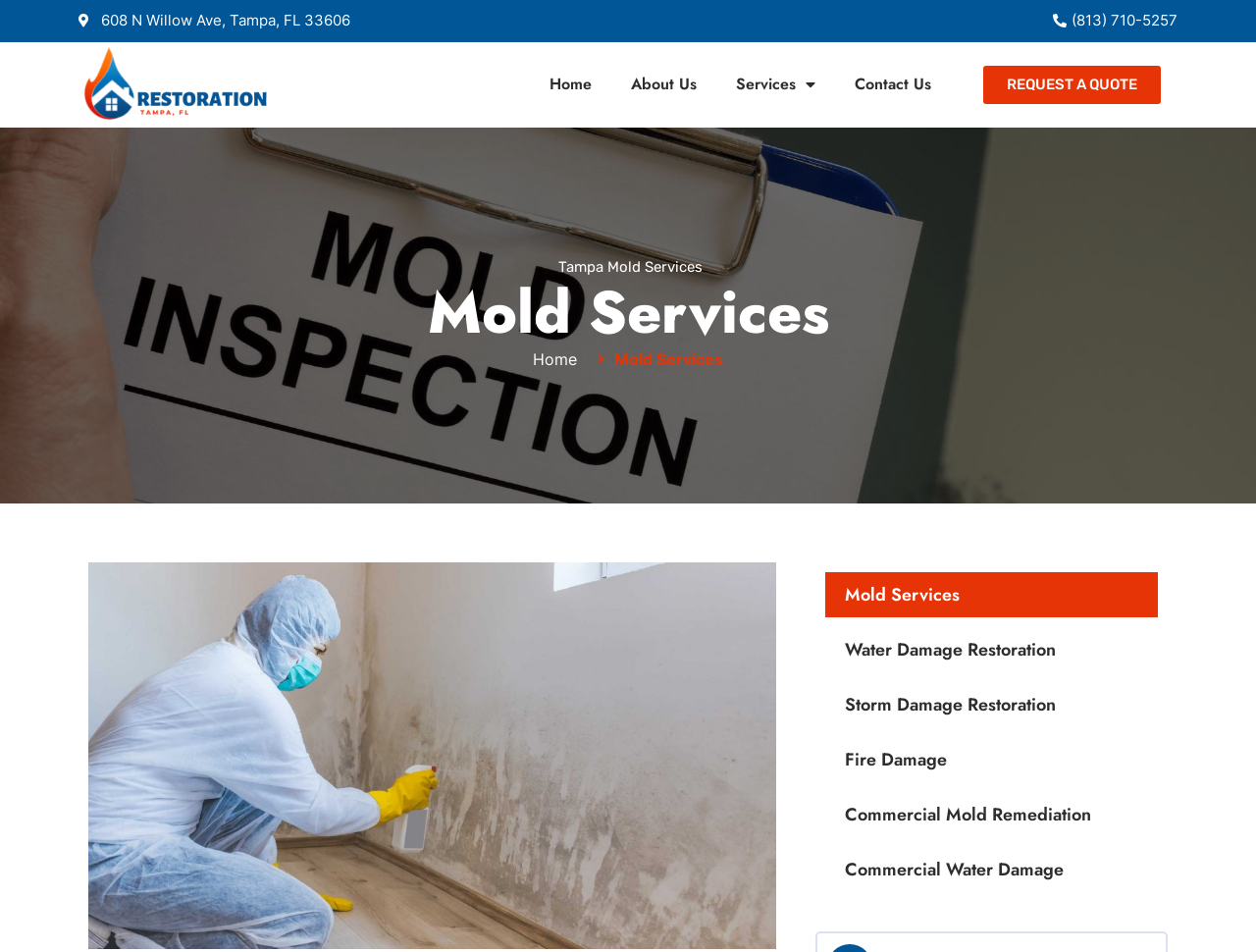Give a detailed account of the webpage, highlighting key information.

The webpage is about Tampa Mold Services, a company providing mold services in Tampa, Florida. At the top left, the company's address "608 N Willow Ave, Tampa, FL 33606" is displayed. Next to it, on the right, is the company's phone number "(813) 710-5257". 

Below the address and phone number, there is a navigation menu with five links: "Home", "About Us", "Services", and "Contact Us". The "Services" link has a dropdown menu. 

On the right side of the navigation menu, there is a prominent "REQUEST A QUOTE" button. 

Below the navigation menu, the company's name "Tampa Mold Services" is displayed, followed by a heading "Mold Services" that spans almost the entire width of the page. 

Further down, there is another navigation menu with six links: "Home", "Mold Services", "Water Damage Restoration", "Storm Damage Restoration", "Fire Damage", and "Commercial Mold Remediation" and "Commercial Water Damage". These links are arranged vertically, with "Home" at the top and "Commercial Water Damage" at the bottom.